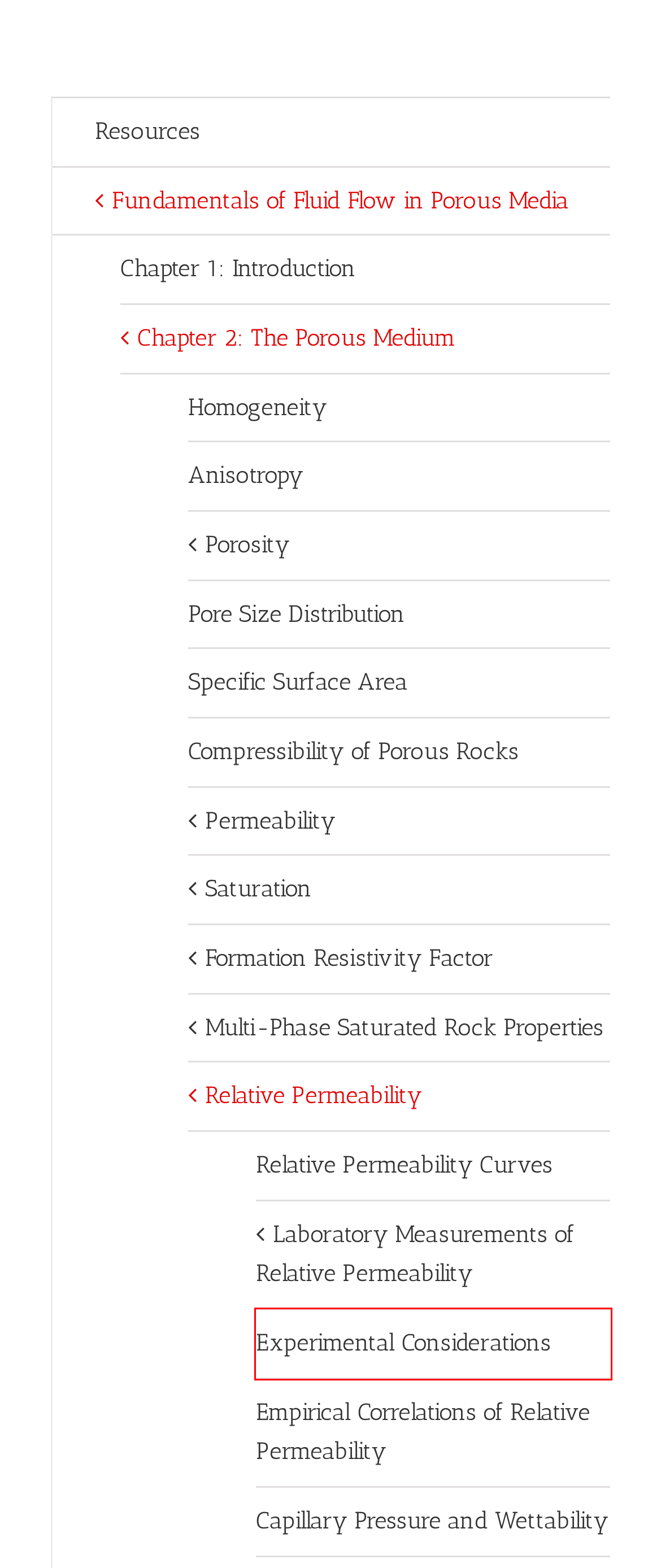Examine the screenshot of a webpage with a red bounding box around a specific UI element. Identify which webpage description best matches the new webpage that appears after clicking the element in the red bounding box. Here are the candidates:
A. Anisotropy | Fundamentals of Fluid Flow in Porous Media
B. Experimental Considerations for Relative Permeability | Fundamentals of Fluid Flow in Porous Media
C. Specific Surface Area | Fundamentals of Fluid Flow in Porous Media
D. Resources - Special Core Analysis & EOR Laboratory | PERM Inc.
E. Laboratory Measurements of Relative Permeability | Fundamentals of Fluid Flow in Porous Media
F. Porosity | Fundamentals of Fluid Flow in Porous Media
G. Fundamentals of Fluid Flow in Porous Media - Special Core Analysis & EOR Laboratory | PERM Inc.
H. Empirical Correlations of Relative Permeability | Fundamentals of Fluid Flow in Porous Media

B